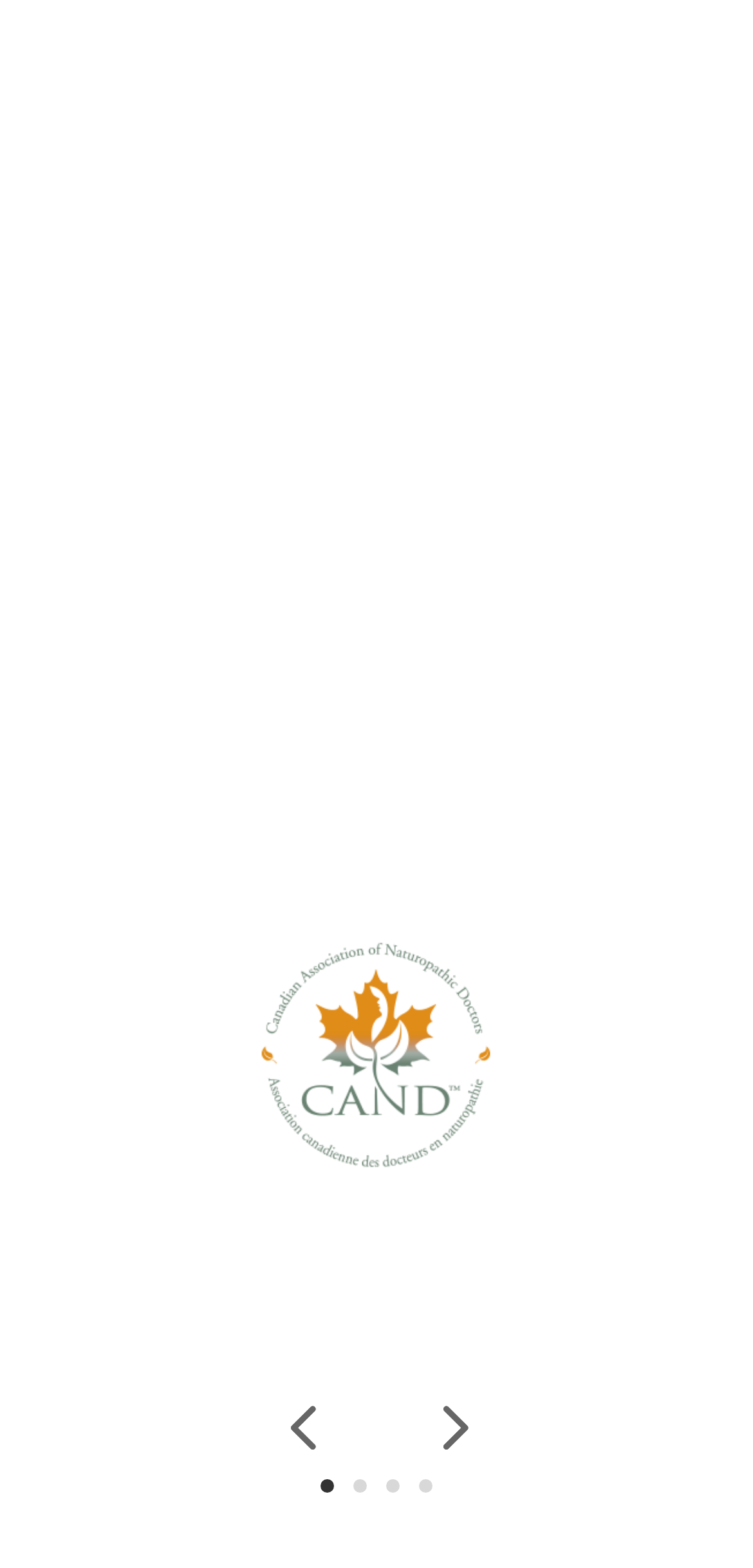Locate the UI element described by Craniosacral Therapy and provide its bounding box coordinates. Use the format (top-left x, top-left y, bottom-right x, bottom-right y) with all values as floating point numbers between 0 and 1.

[0.222, 0.268, 0.635, 0.295]